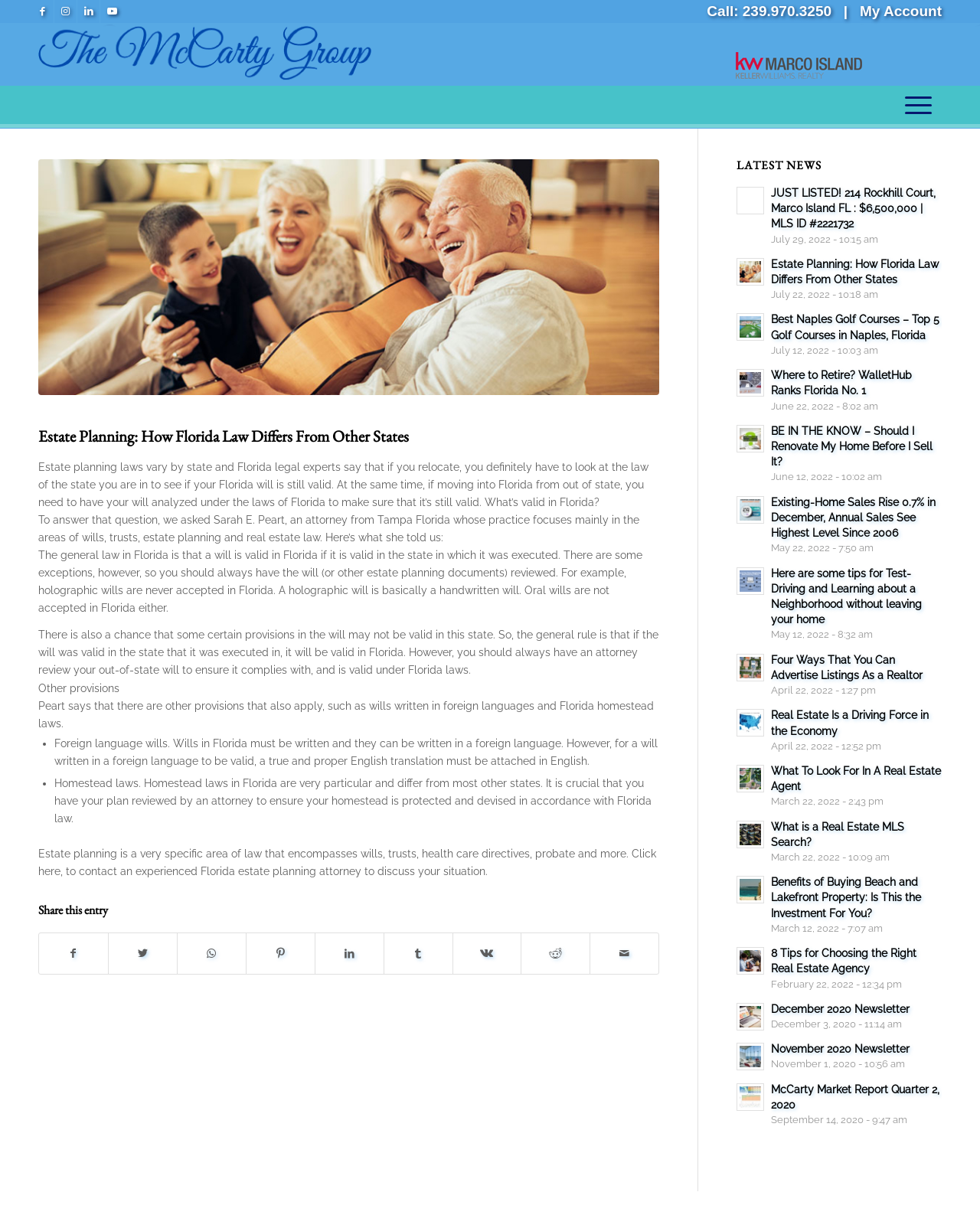Is there a call-to-action button on the top right?
Look at the image and answer the question with a single word or phrase.

Yes